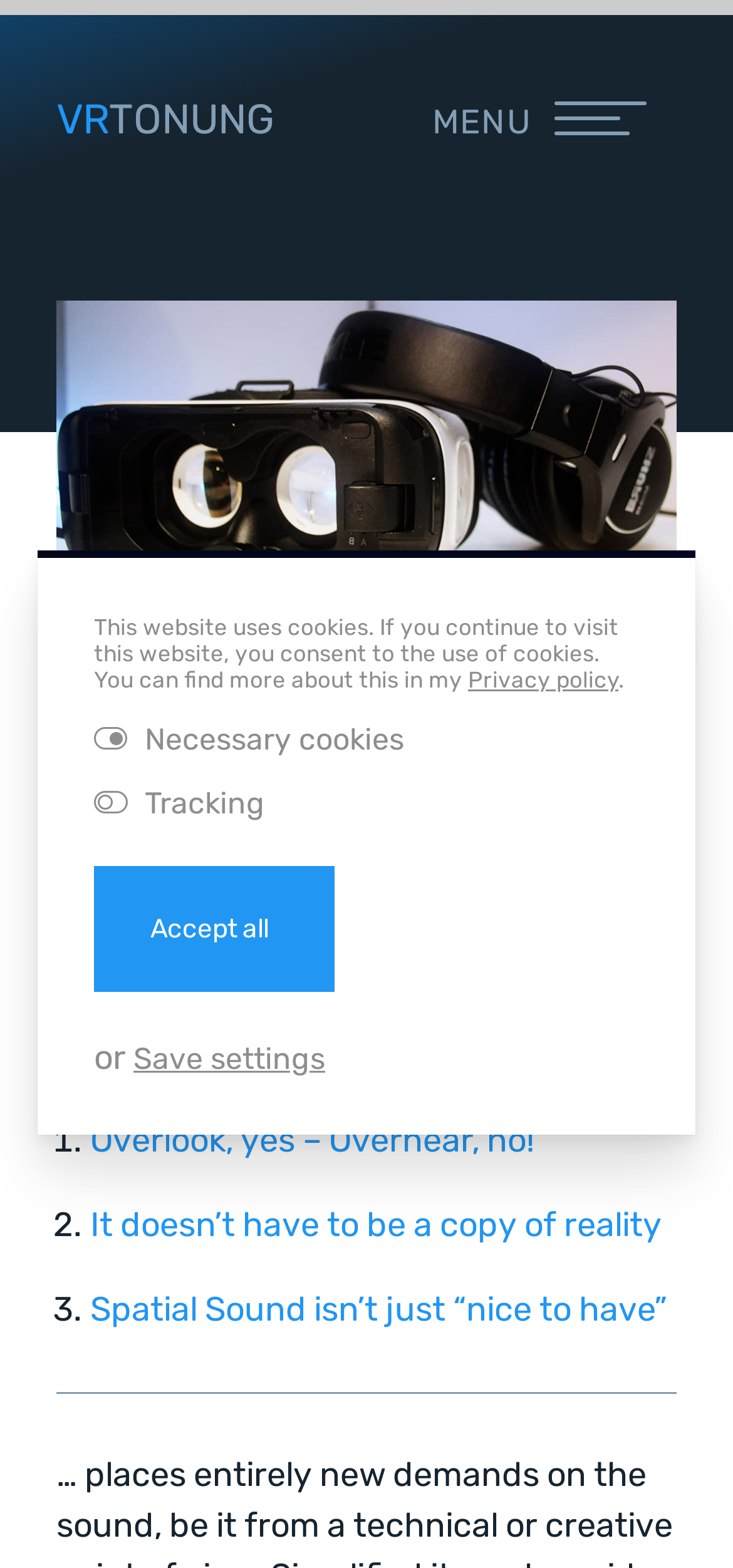Can you find and provide the title of the webpage?

Virtual Reality Sound – Benefits you must know